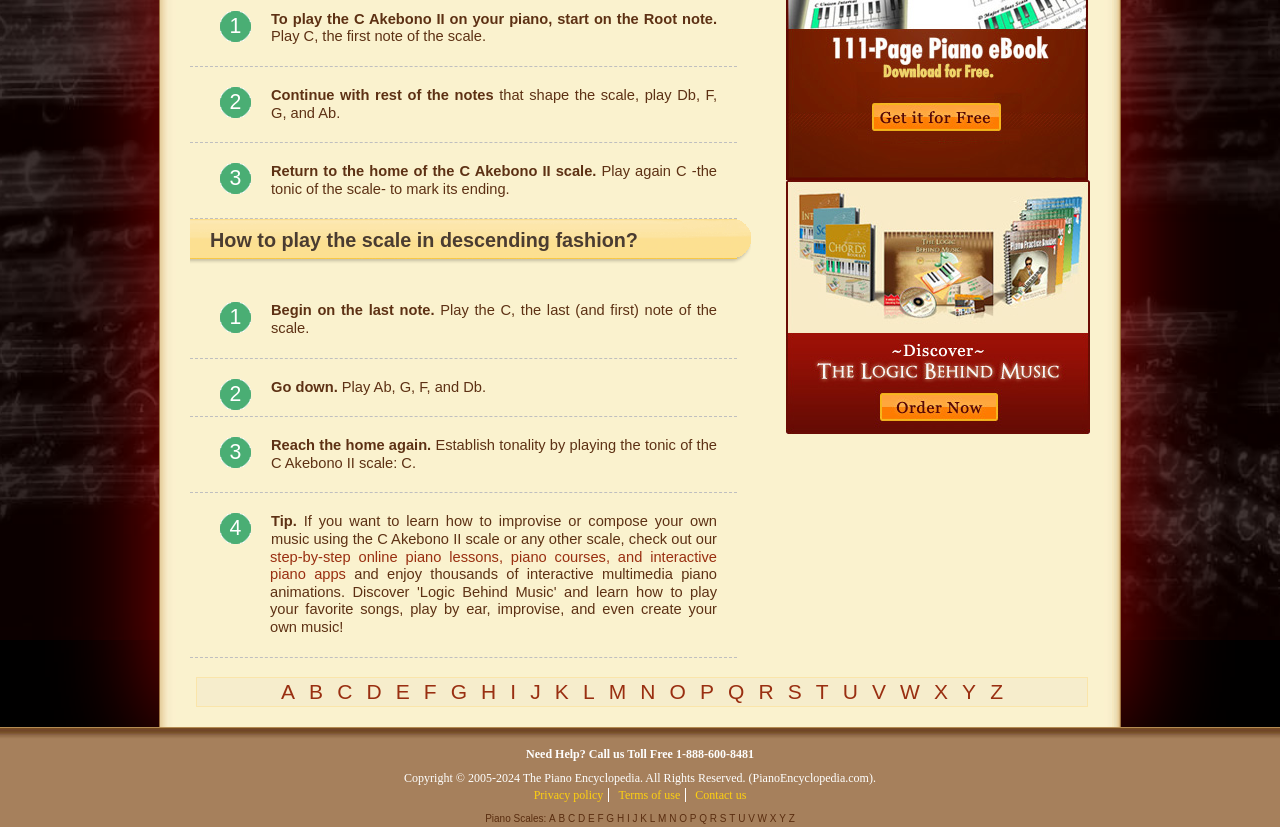Given the element description 10 Spring Property Maintenance Tips, predict the bounding box coordinates for the UI element in the webpage screenshot. The format should be (top-left x, top-left y, bottom-right x, bottom-right y), and the values should be between 0 and 1.

None